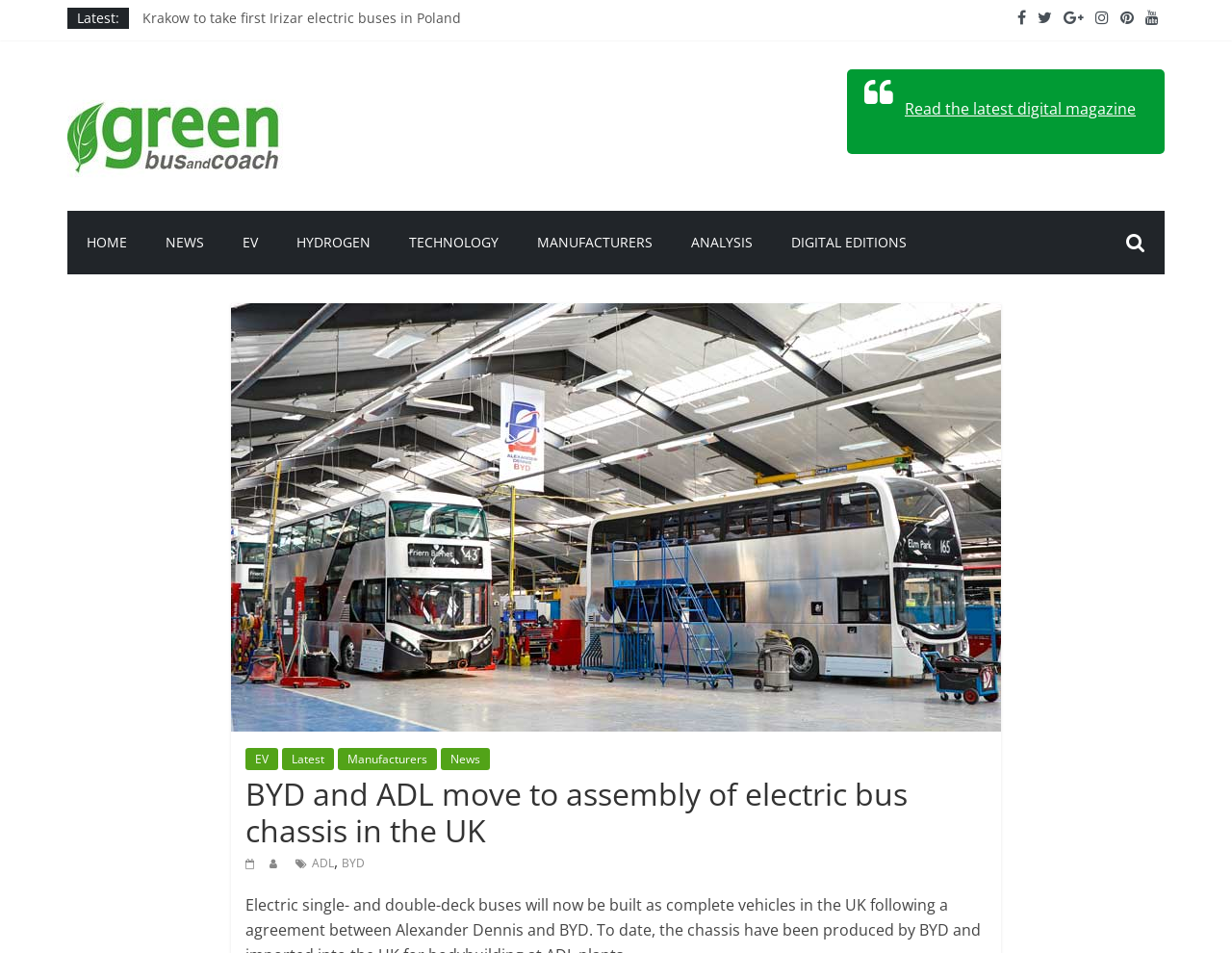What is the latest news topic?
Utilize the image to construct a detailed and well-explained answer.

The latest news topic is found in the link 'Krakow to take first Irizar electric buses in Poland' which is located at the top of the webpage, indicating that it is the most recent news article.